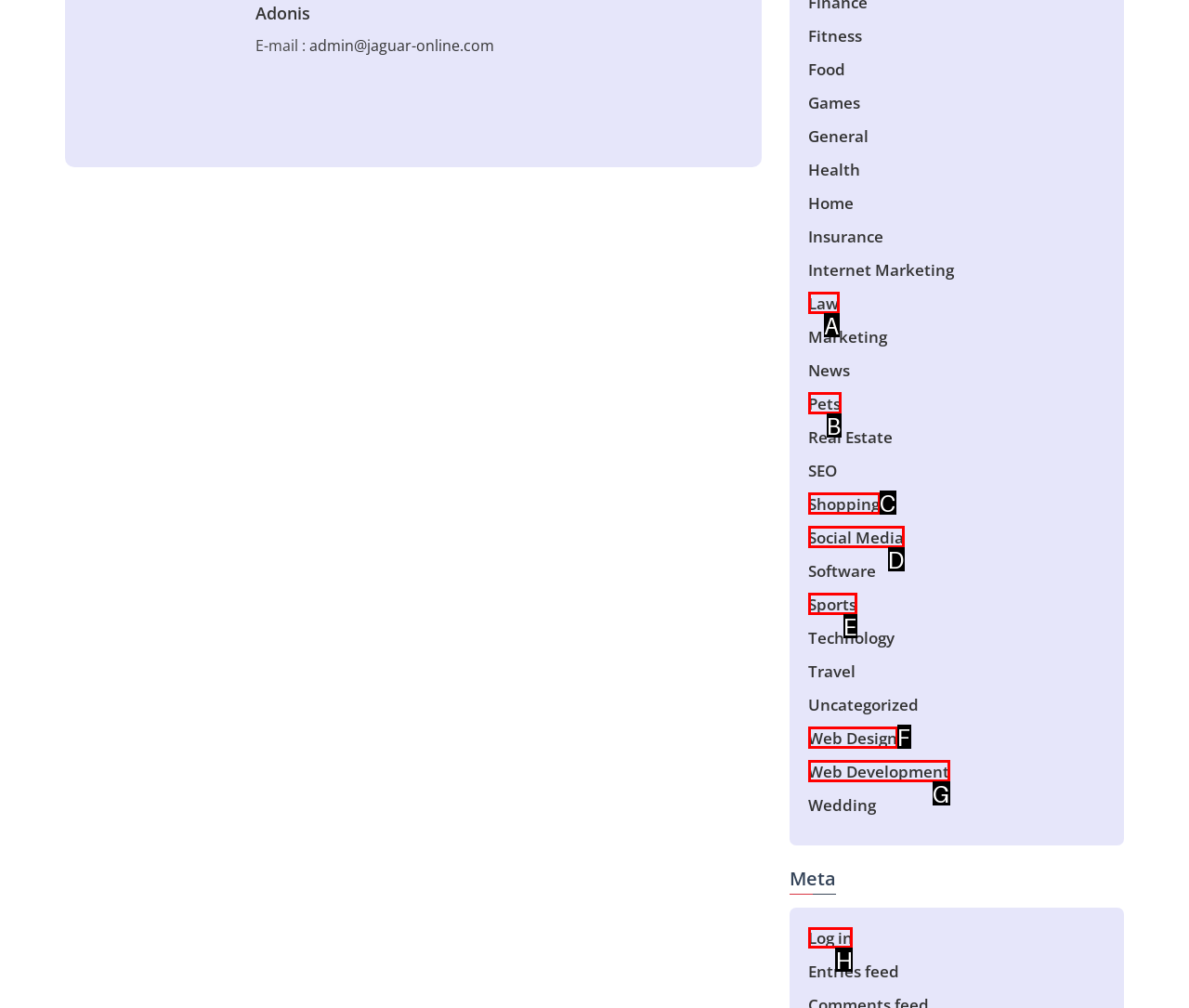Find the HTML element to click in order to complete this task: Go to the Log in page
Answer with the letter of the correct option.

H